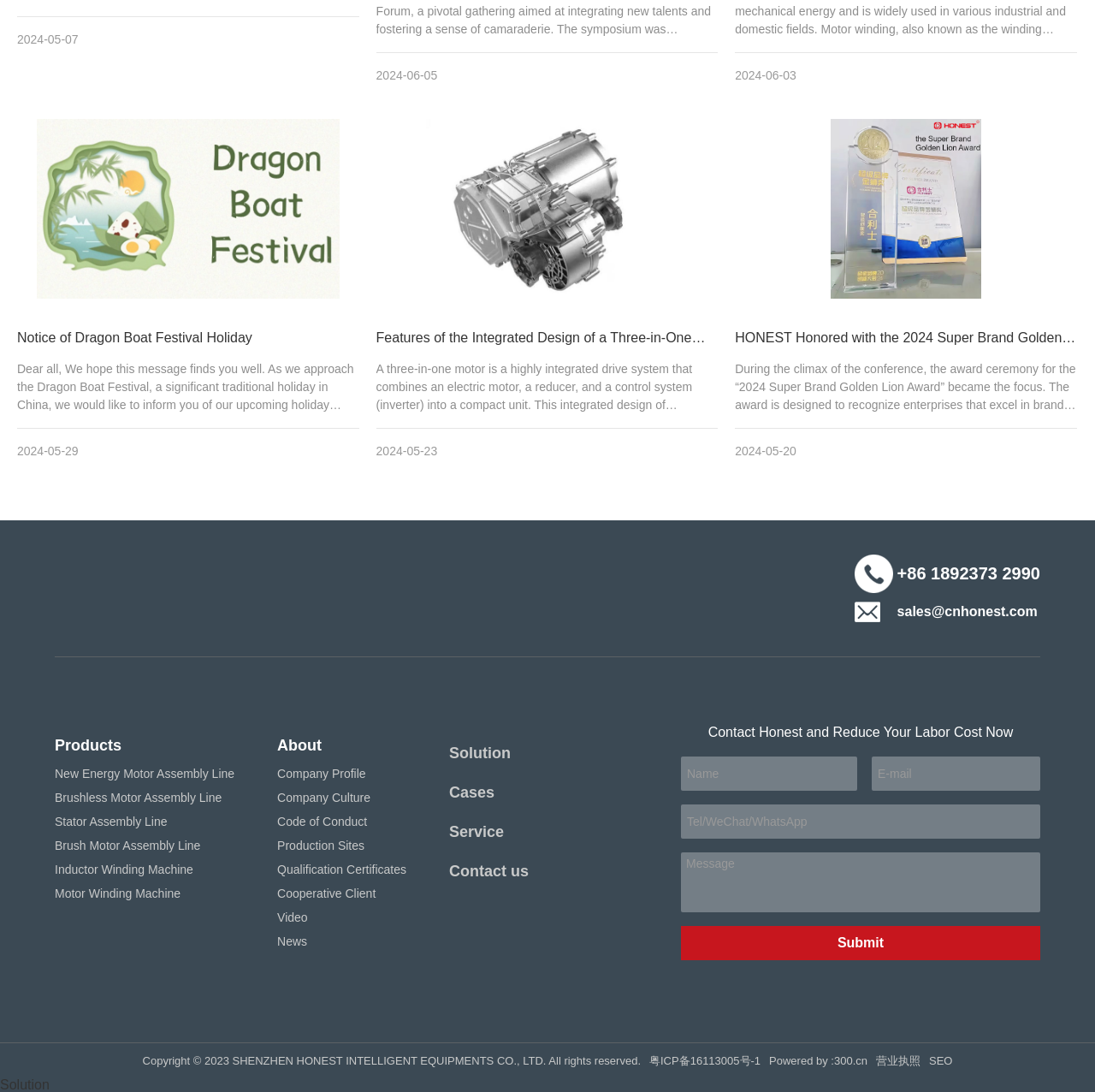What is the date of the Dragon Boat Festival Holiday?
Using the image as a reference, answer with just one word or a short phrase.

June 8th to June 10th, 2024